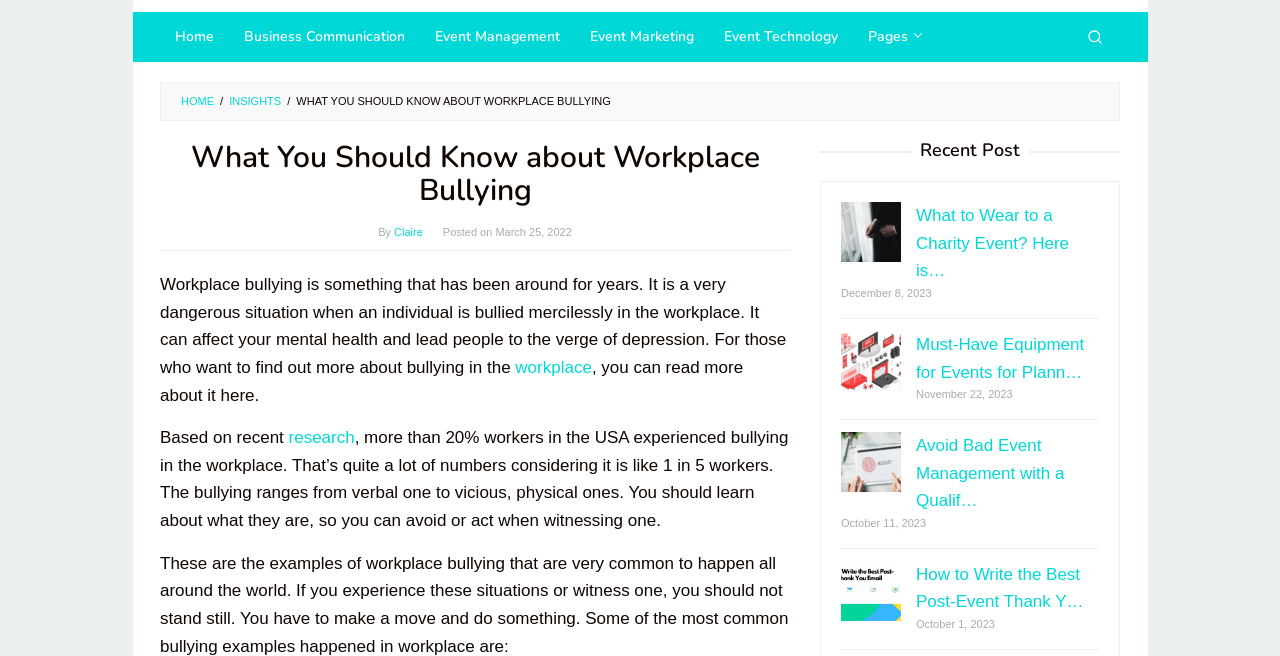Please identify the bounding box coordinates of the region to click in order to complete the task: "Watch the video on YouTube". The coordinates must be four float numbers between 0 and 1, specified as [left, top, right, bottom].

None